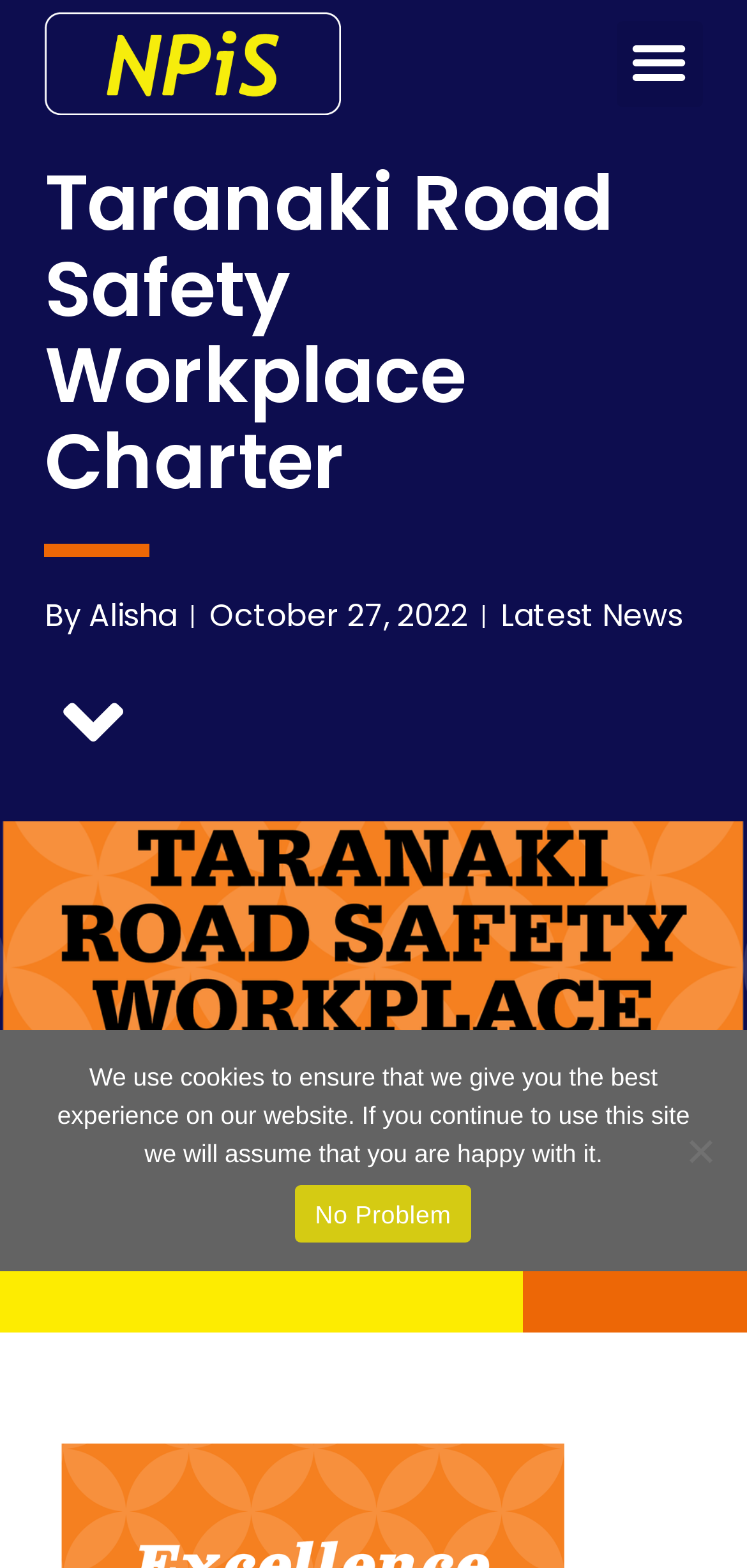Please find the bounding box for the UI component described as follows: "alt="NPiS injury safe new plymouth"".

[0.06, 0.004, 0.5, 0.077]